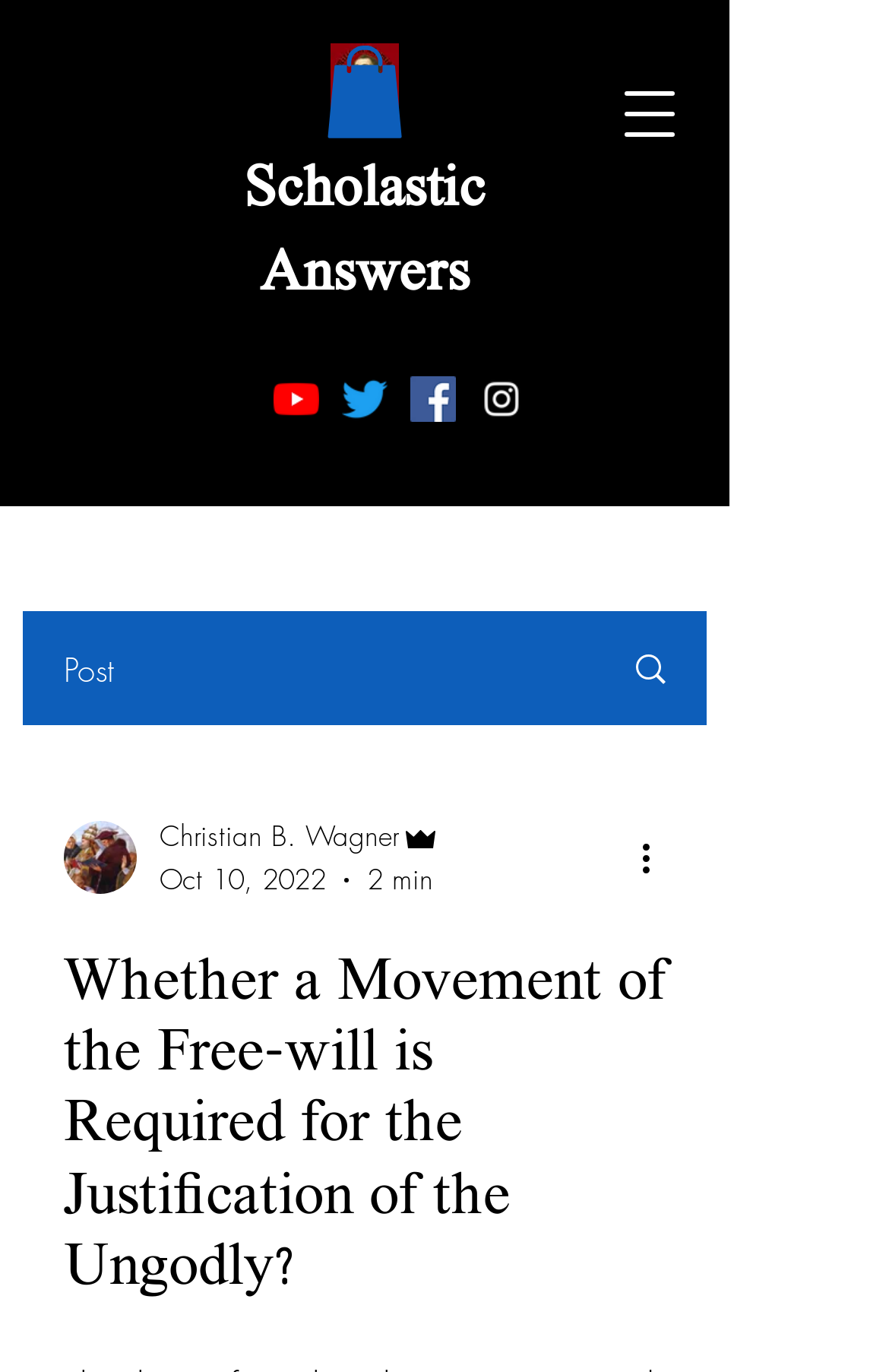Determine the bounding box coordinates of the clickable region to execute the instruction: "Read the article". The coordinates should be four float numbers between 0 and 1, denoted as [left, top, right, bottom].

[0.072, 0.691, 0.749, 0.951]